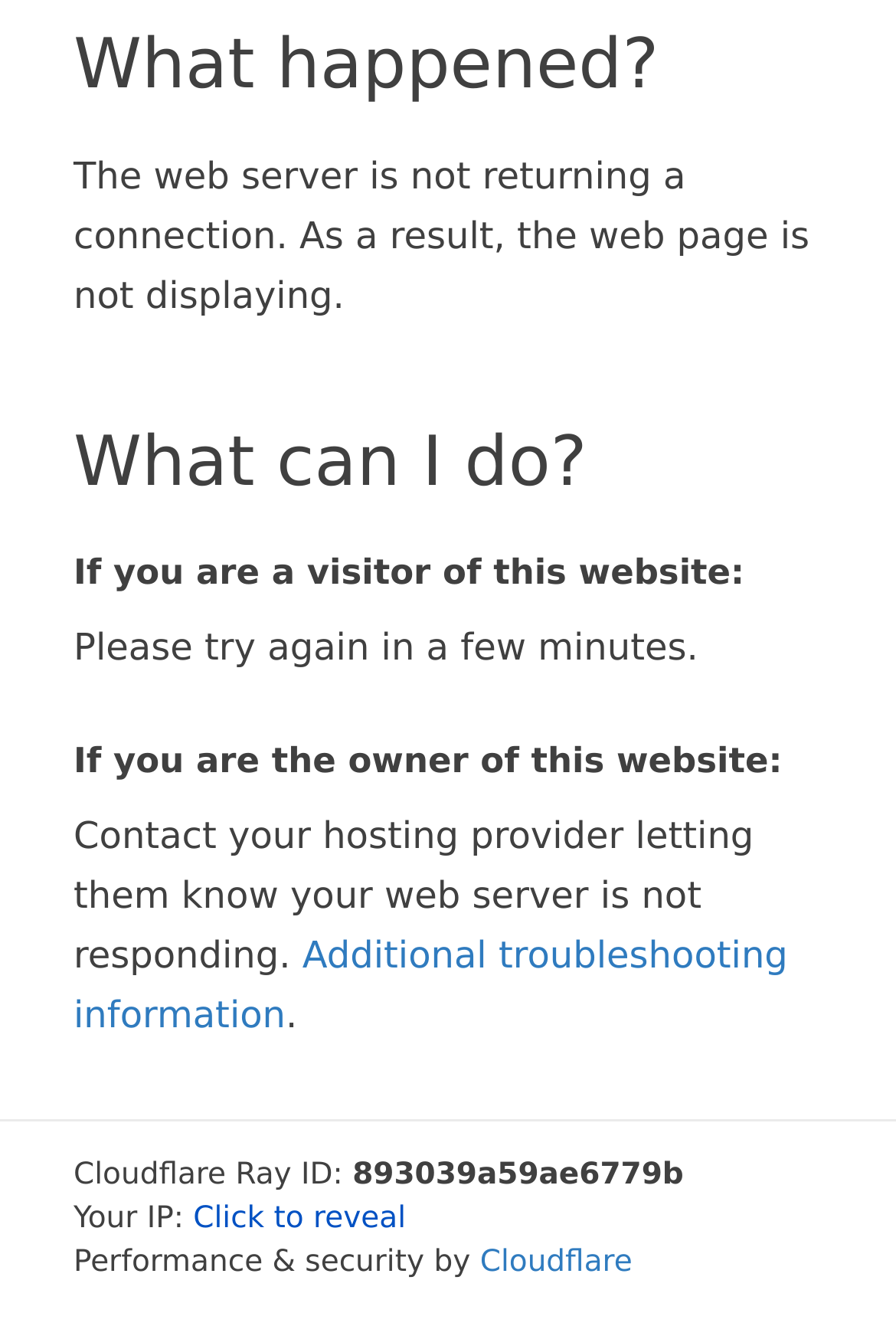What is the name of the service providing performance and security?
Provide an in-depth and detailed answer to the question.

The webpage mentions that the performance and security of the website are provided by Cloudflare, a service that helps protect and accelerate websites.